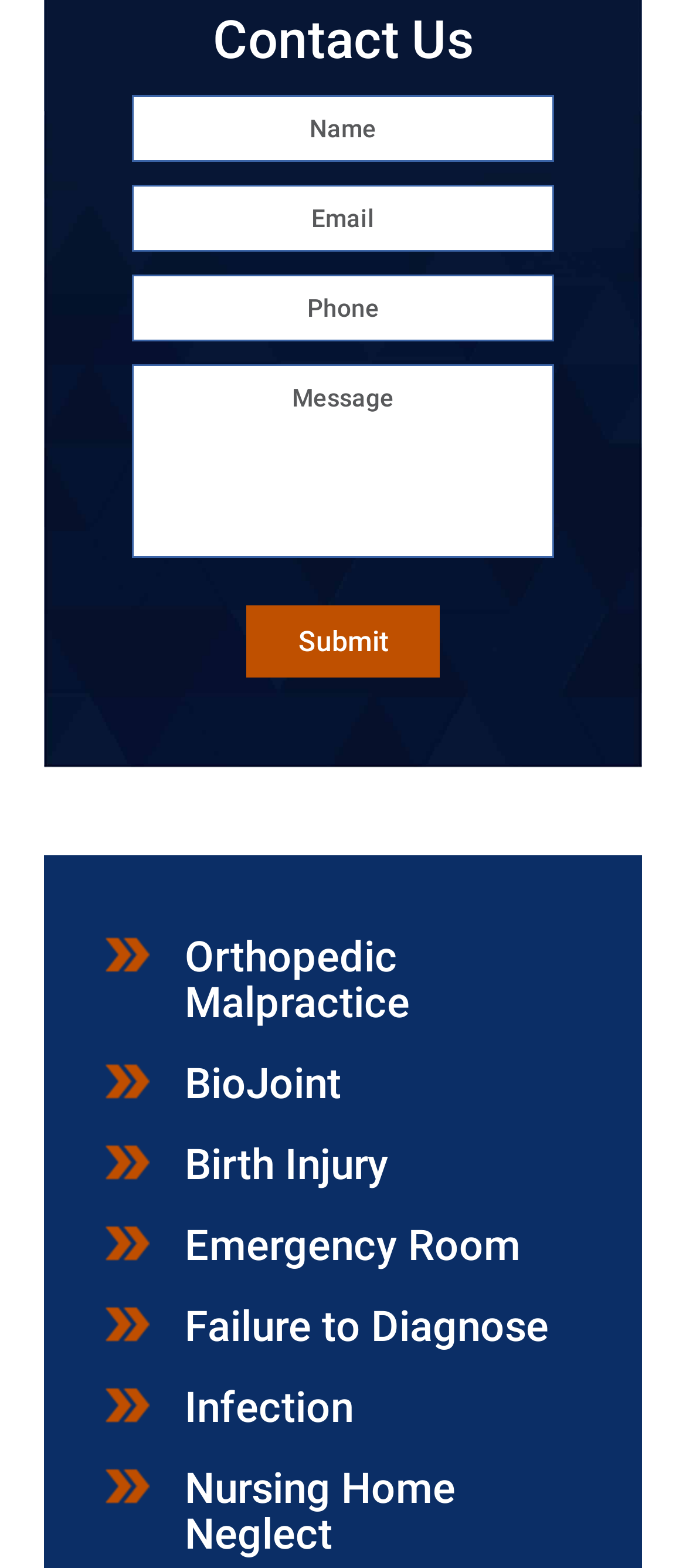Provide the bounding box coordinates for the area that should be clicked to complete the instruction: "Click the Orthopedic Malpractice link".

[0.154, 0.596, 0.846, 0.655]